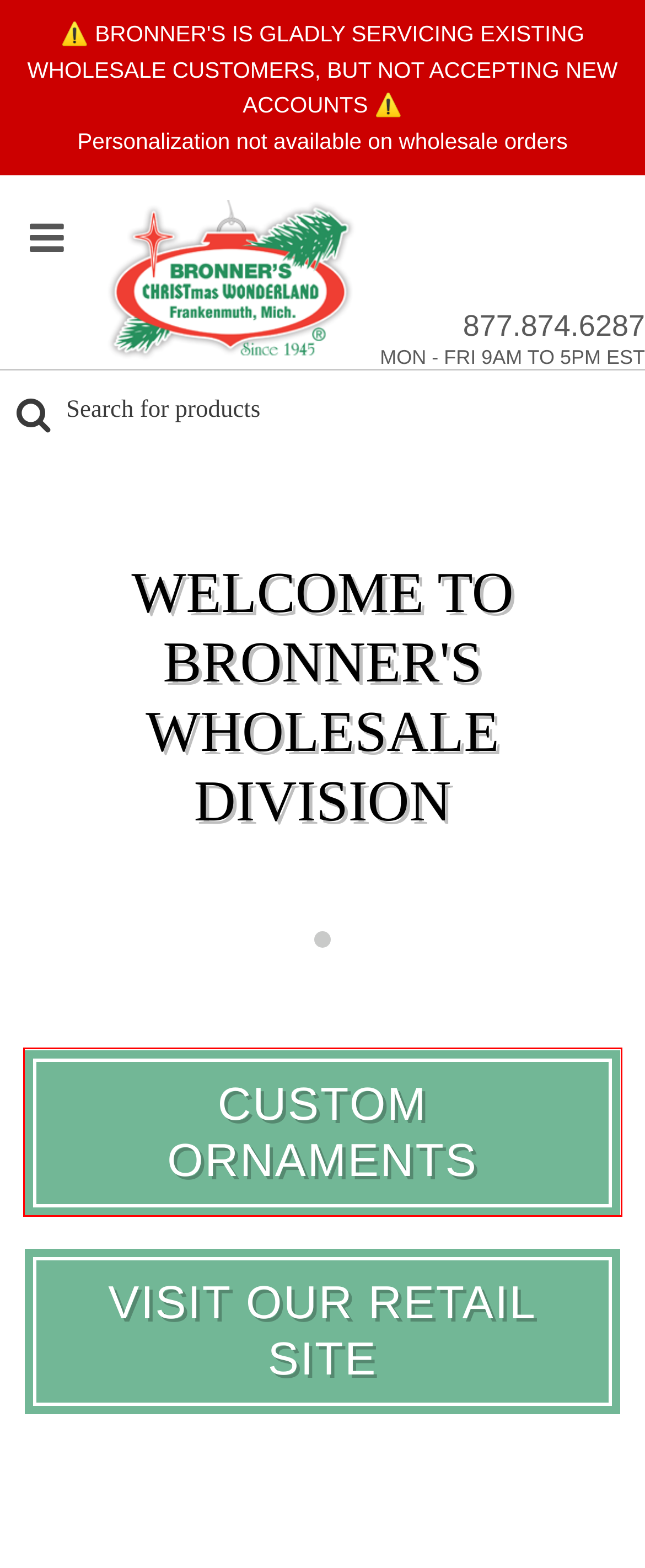Examine the screenshot of the webpage, which has a red bounding box around a UI element. Select the webpage description that best fits the new webpage after the element inside the red bounding box is clicked. Here are the choices:
A. Policies/Terms
B. Christmas Ornaments
C. Made In The USA
D. New Items
E. New Bronner's Exclusives
F. Home & Holiday Décor
G. Privacy Policy
H. Custom Ornaments

H